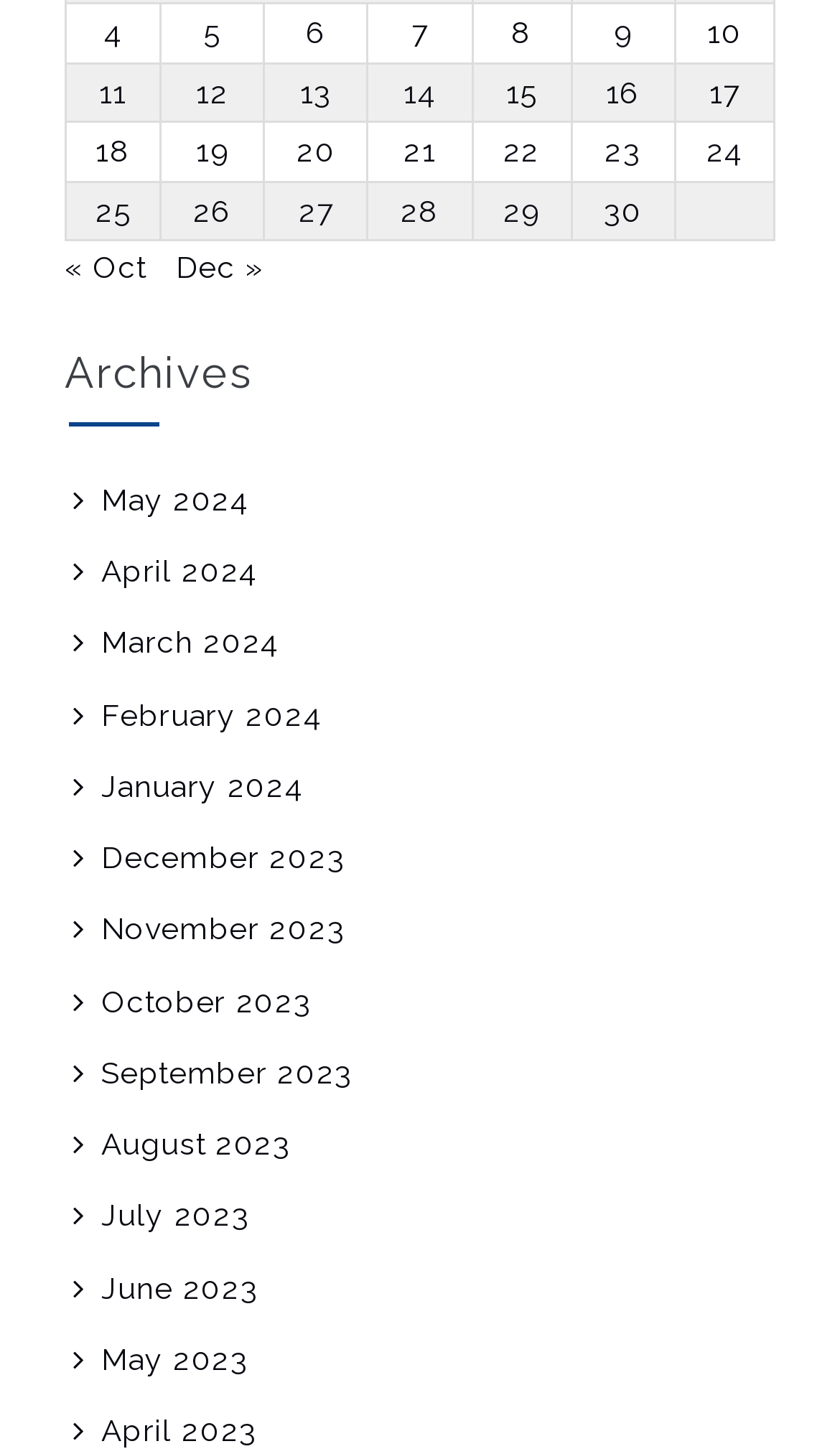What is the next month?
Look at the image and respond with a one-word or short-phrase answer.

Dec